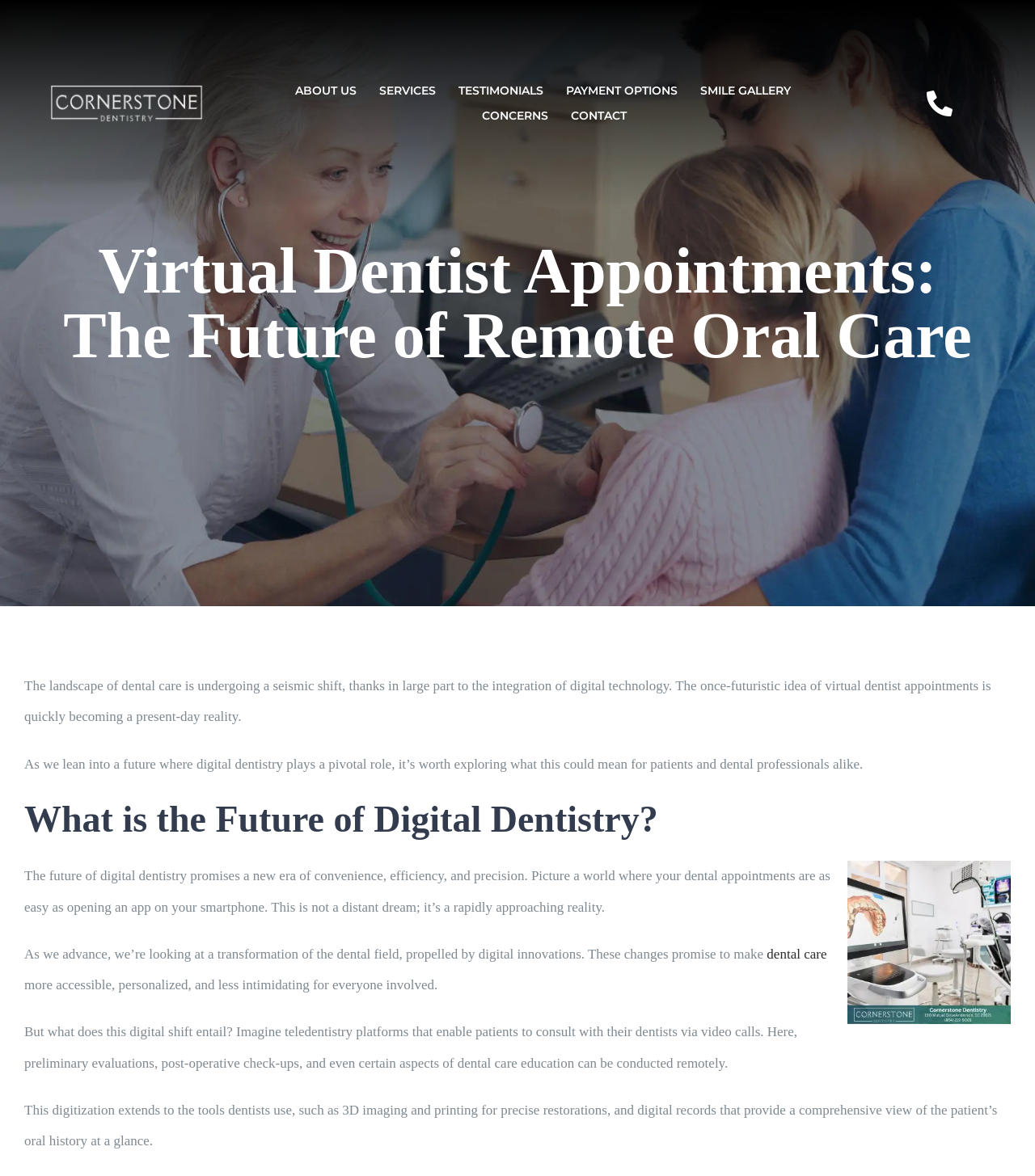What type of technology is mentioned for precise restorations?
Answer the question with a single word or phrase derived from the image.

3D imaging and printing